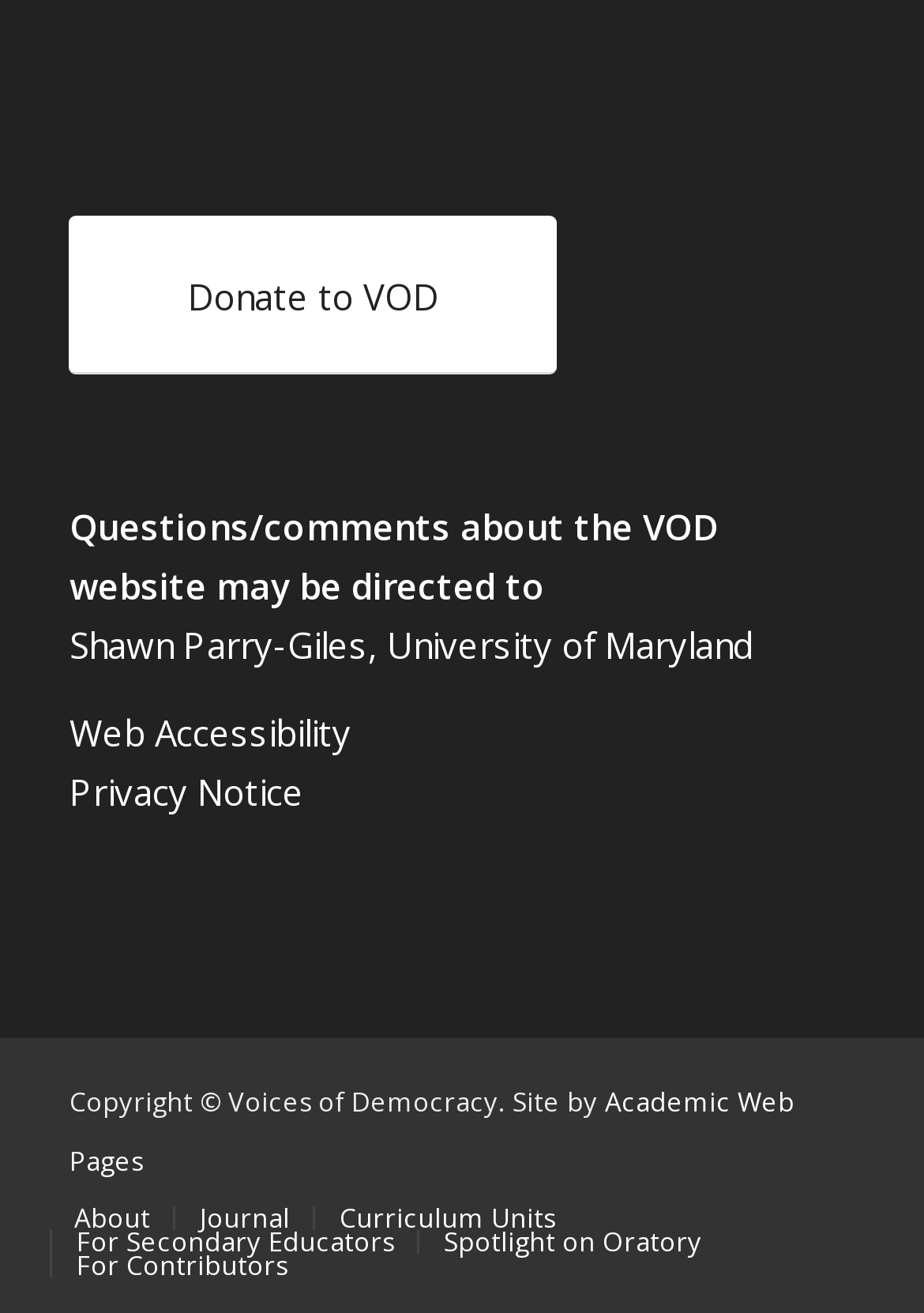Identify the bounding box coordinates of the element that should be clicked to fulfill this task: "Visit Academic Web Pages". The coordinates should be provided as four float numbers between 0 and 1, i.e., [left, top, right, bottom].

[0.075, 0.825, 0.86, 0.897]